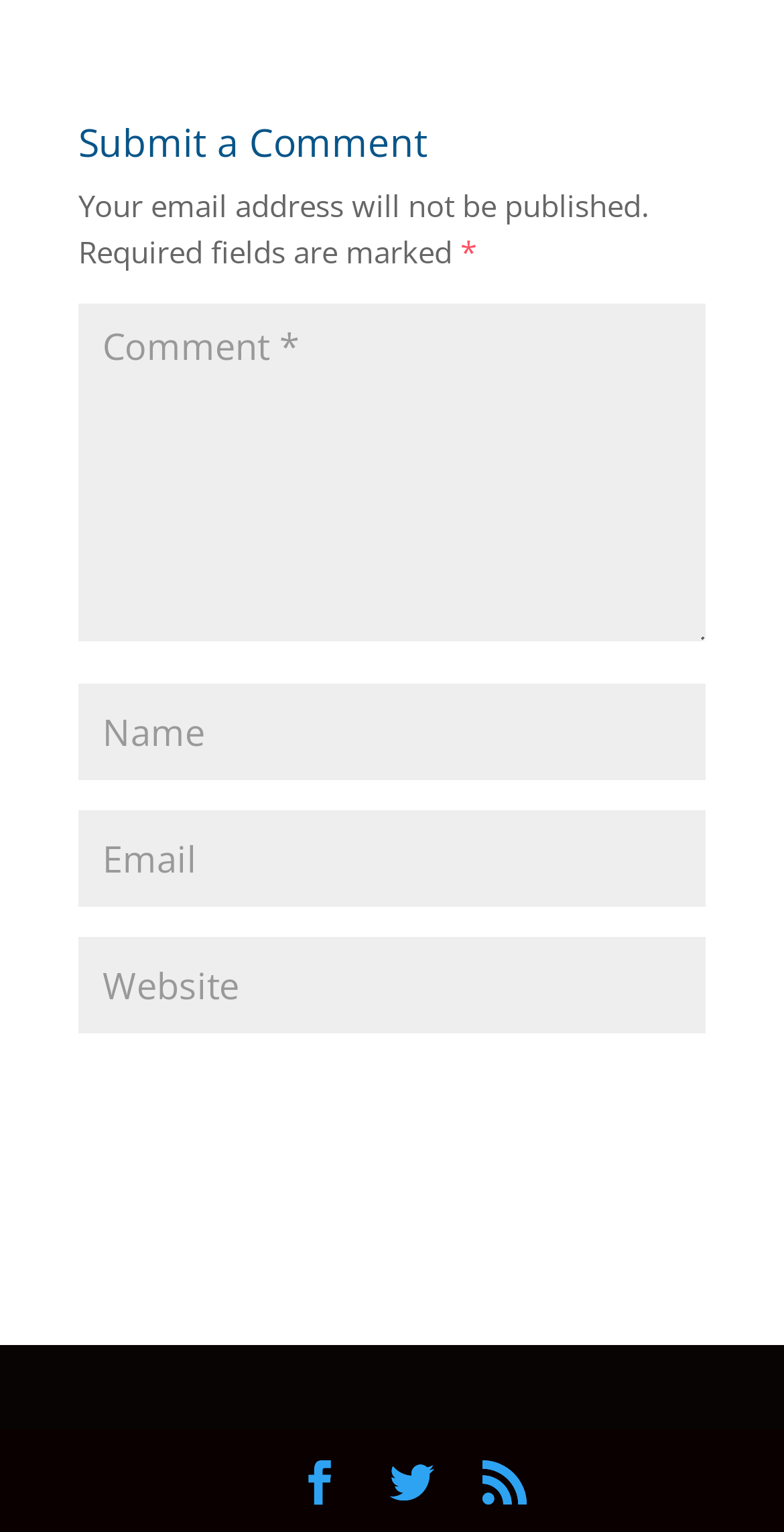Locate the bounding box coordinates of the clickable area needed to fulfill the instruction: "Type your name".

[0.1, 0.446, 0.9, 0.509]